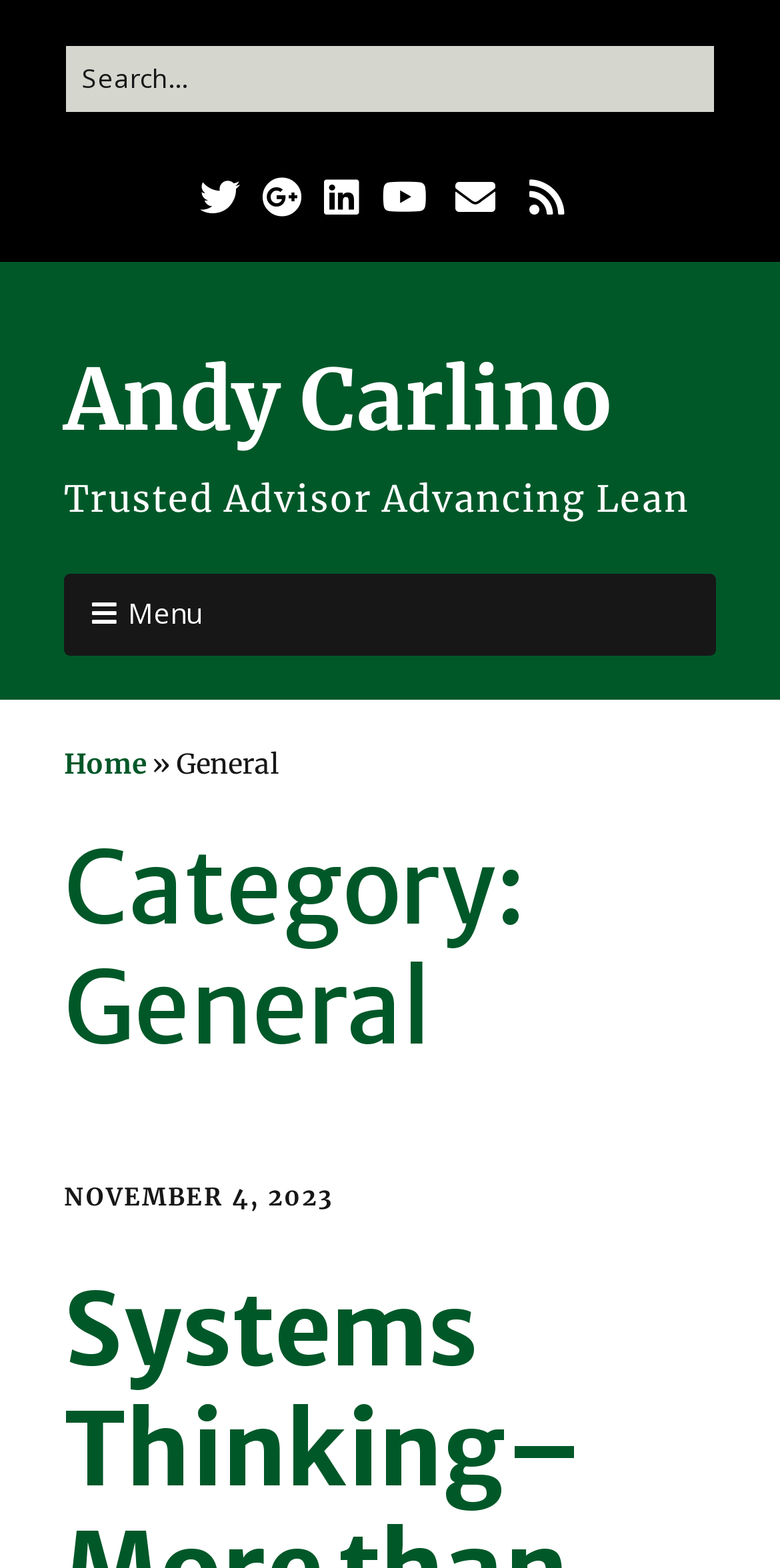Highlight the bounding box coordinates of the element you need to click to perform the following instruction: "view November 4, 2023 post."

[0.082, 0.754, 0.428, 0.773]